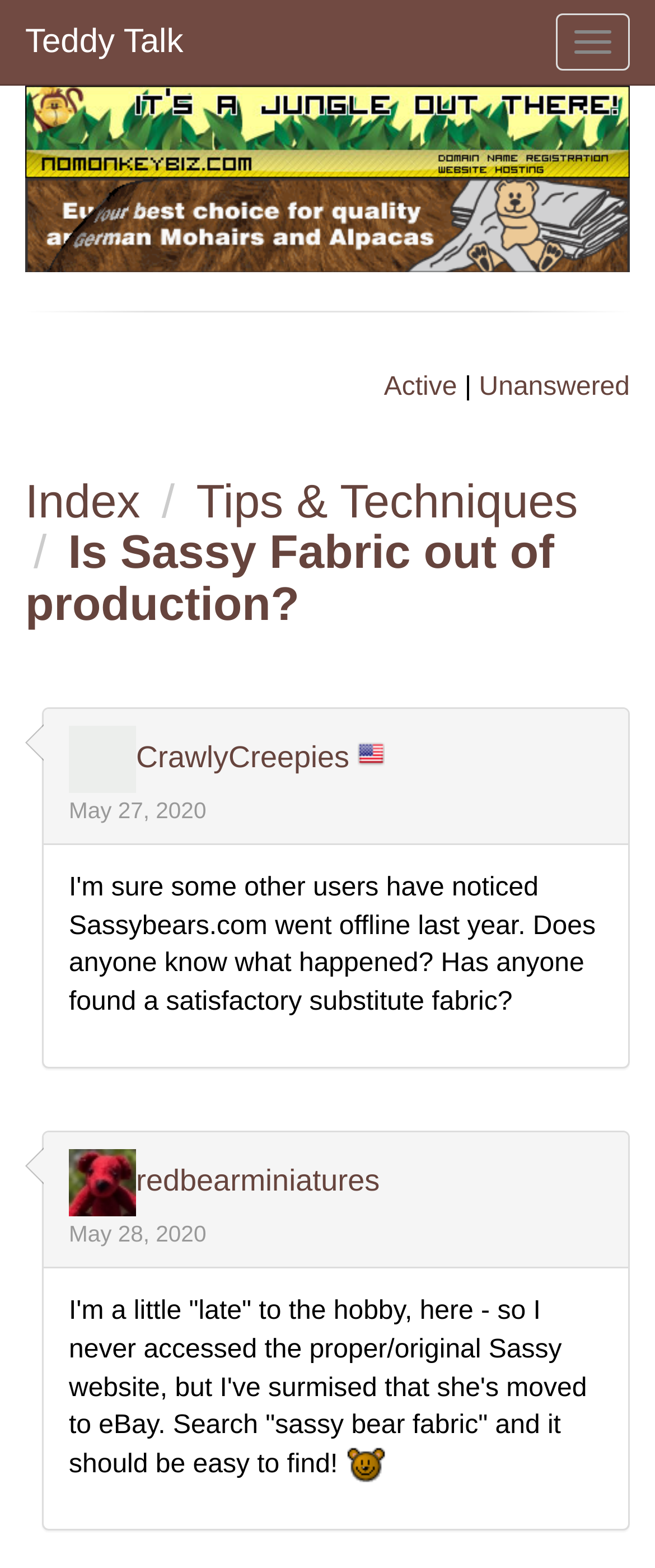Please identify the bounding box coordinates of the element I should click to complete this instruction: 'Check the post from CrawlyCreepies'. The coordinates should be given as four float numbers between 0 and 1, like this: [left, top, right, bottom].

[0.105, 0.463, 0.921, 0.527]